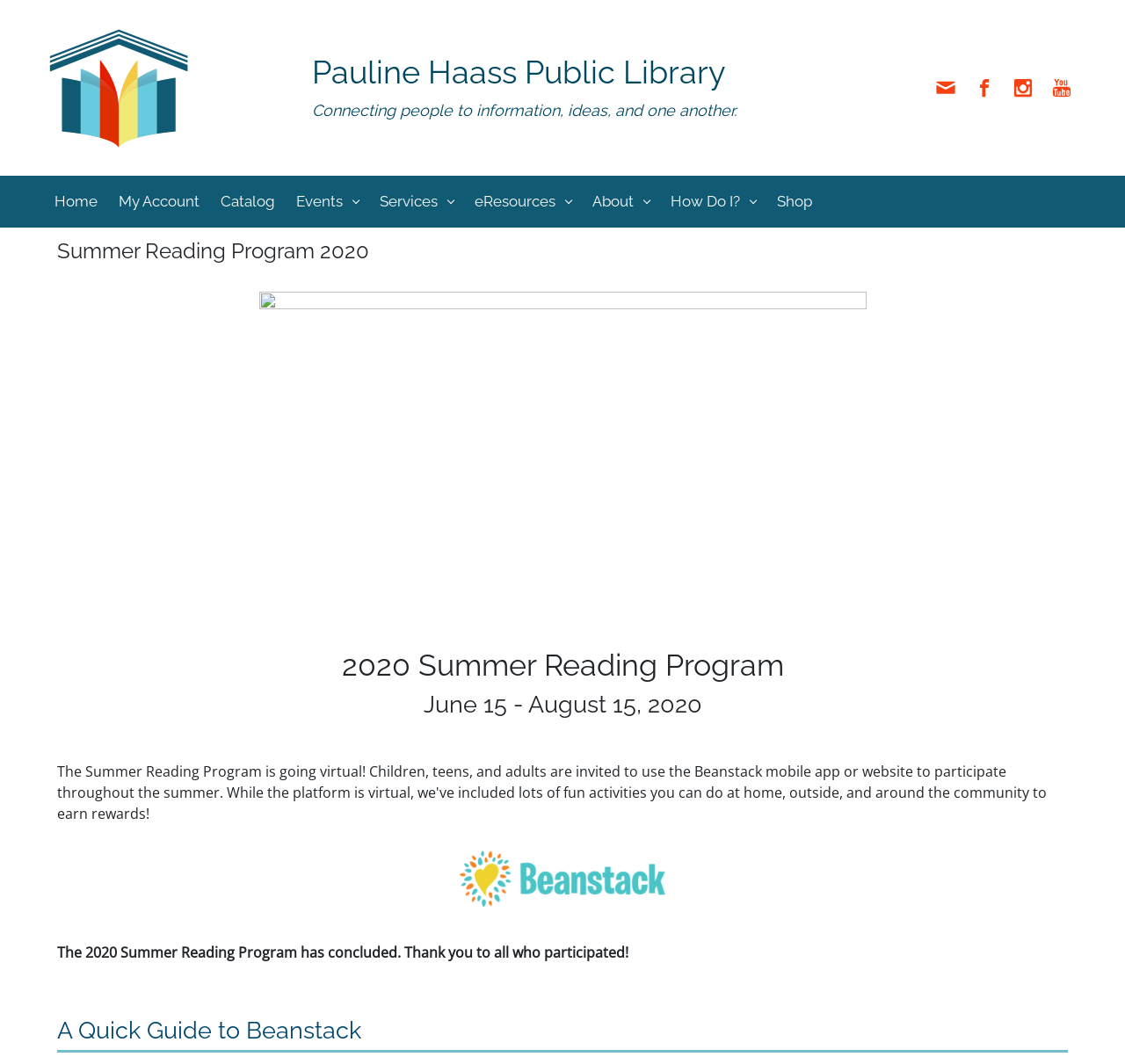Find the bounding box coordinates of the element I should click to carry out the following instruction: "Visit the Village of Sussex website".

[0.538, 0.83, 0.614, 0.848]